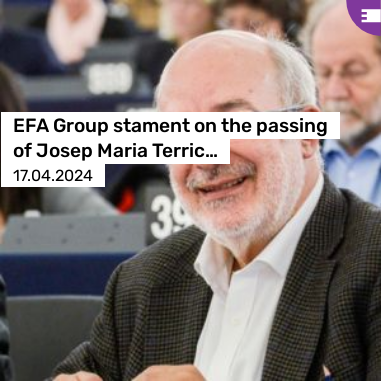Please answer the following question using a single word or phrase: 
What is the atmosphere in the parliamentary setting?

Solemn